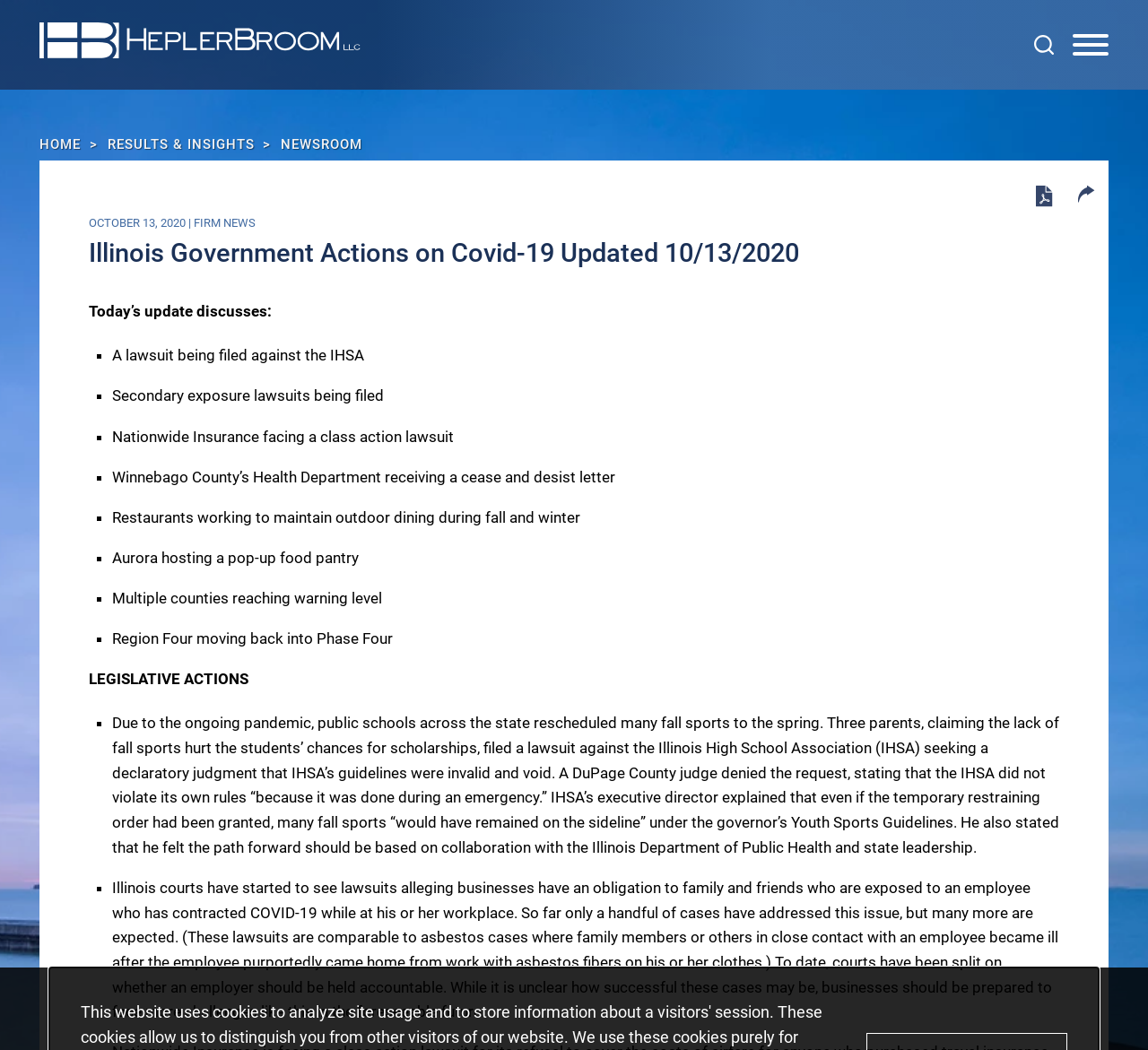What is the name of the law firm mentioned on the webpage?
Based on the content of the image, thoroughly explain and answer the question.

I found the name of the law firm by looking at the link element with the text 'HeplerBroom LLC' which is located at the top of the webpage.